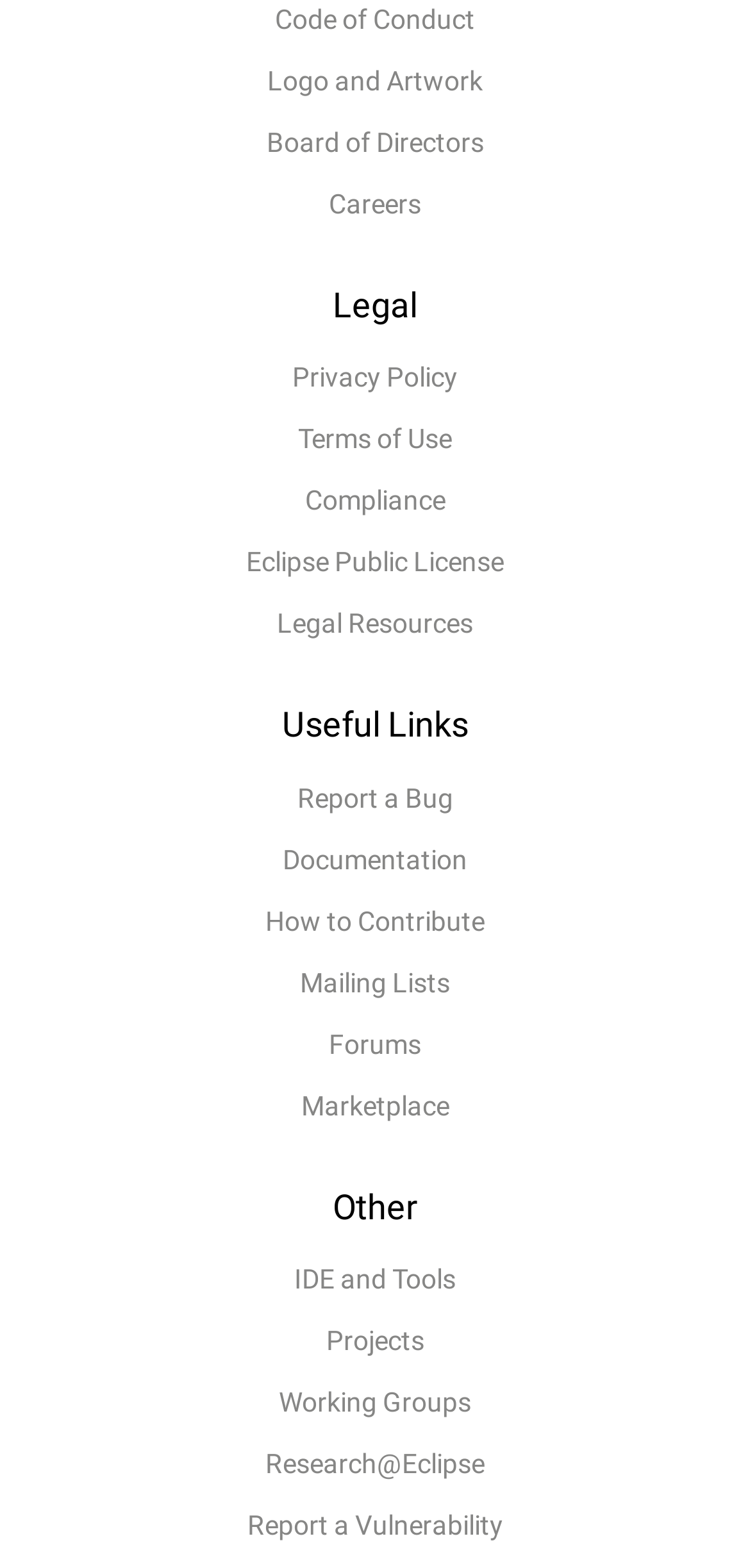Give a one-word or one-phrase response to the question: 
How many links are present under the 'Useful Links' heading?

7